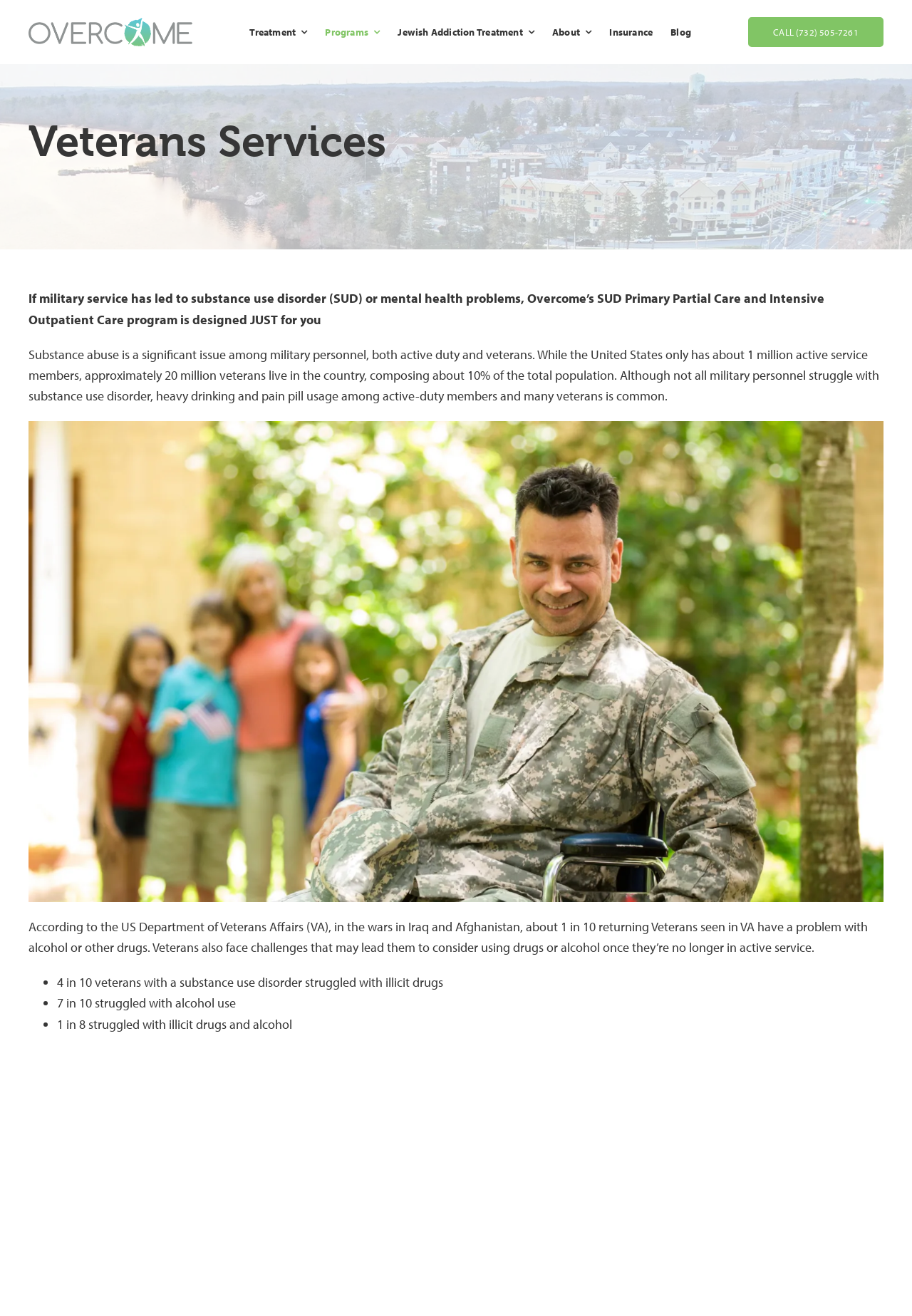Predict the bounding box coordinates for the UI element described as: "Jewish Addiction Treatment". The coordinates should be four float numbers between 0 and 1, presented as [left, top, right, bottom].

[0.429, 0.0, 0.591, 0.049]